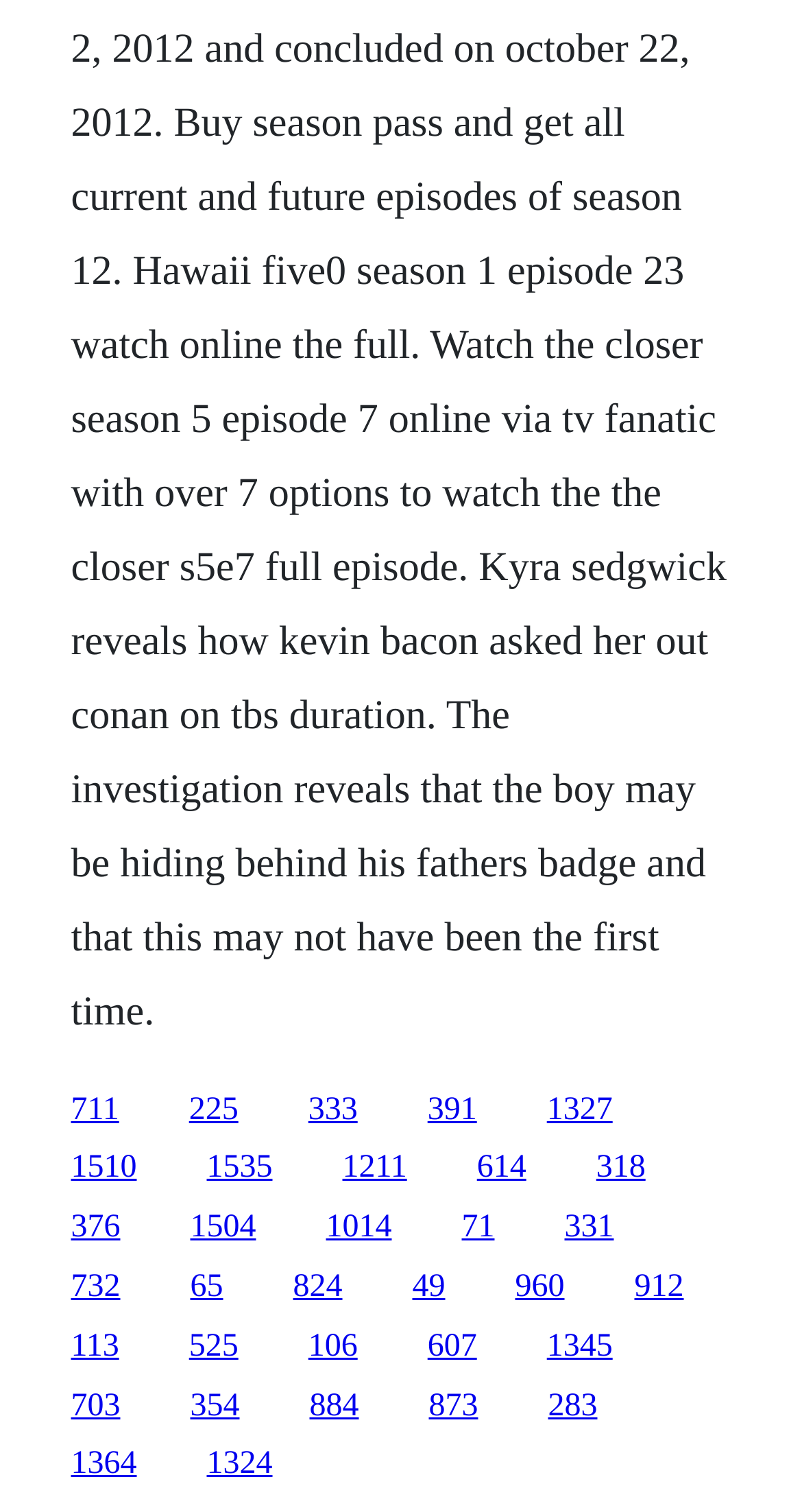Please find the bounding box coordinates of the element that needs to be clicked to perform the following instruction: "click the link 331". The bounding box coordinates should be four float numbers between 0 and 1, represented as [left, top, right, bottom].

[0.704, 0.8, 0.765, 0.823]